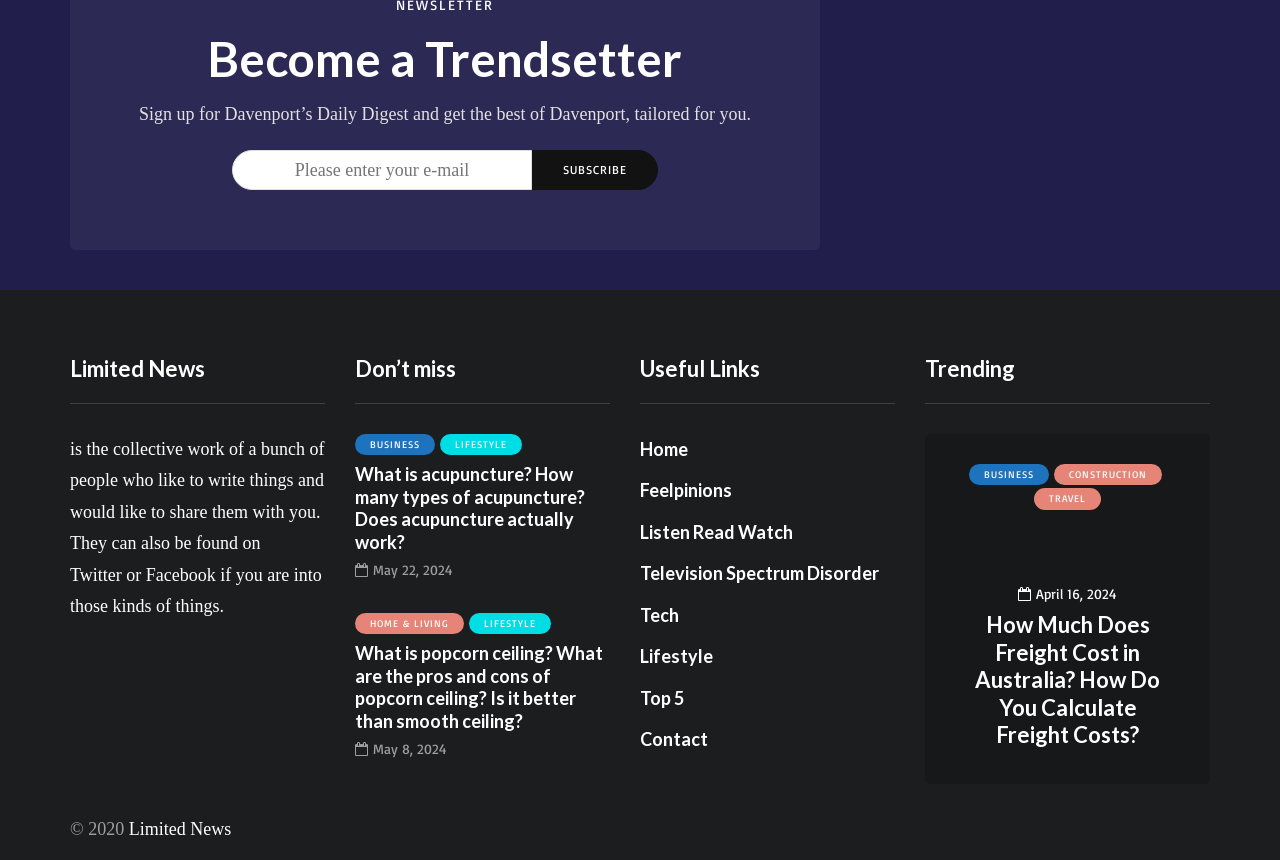Please identify the bounding box coordinates of the element's region that should be clicked to execute the following instruction: "Follow Limited News on Twitter". The bounding box coordinates must be four float numbers between 0 and 1, i.e., [left, top, right, bottom].

[0.055, 0.657, 0.095, 0.68]